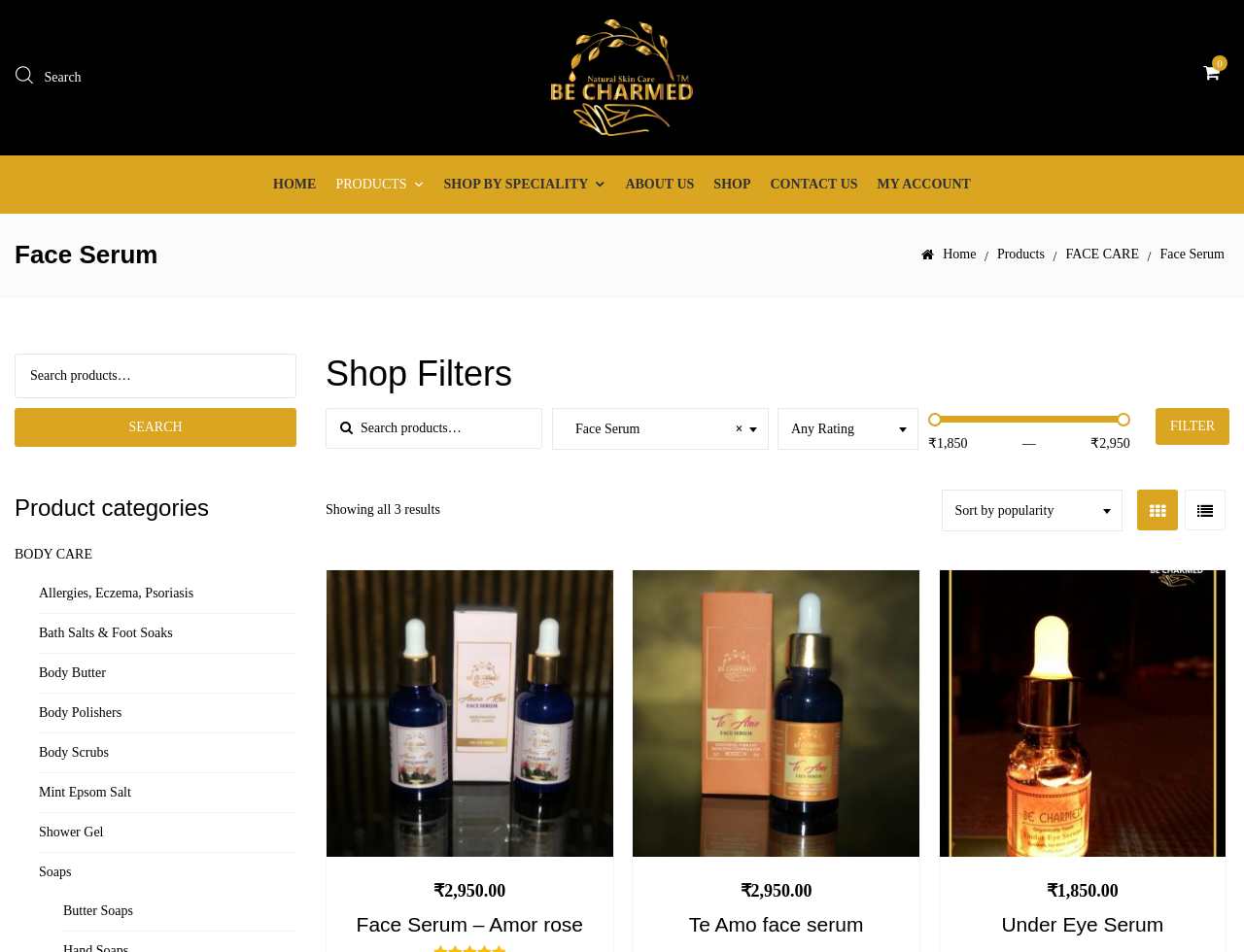Locate the bounding box of the UI element described by: "My Account" in the given webpage screenshot.

[0.697, 0.163, 0.788, 0.224]